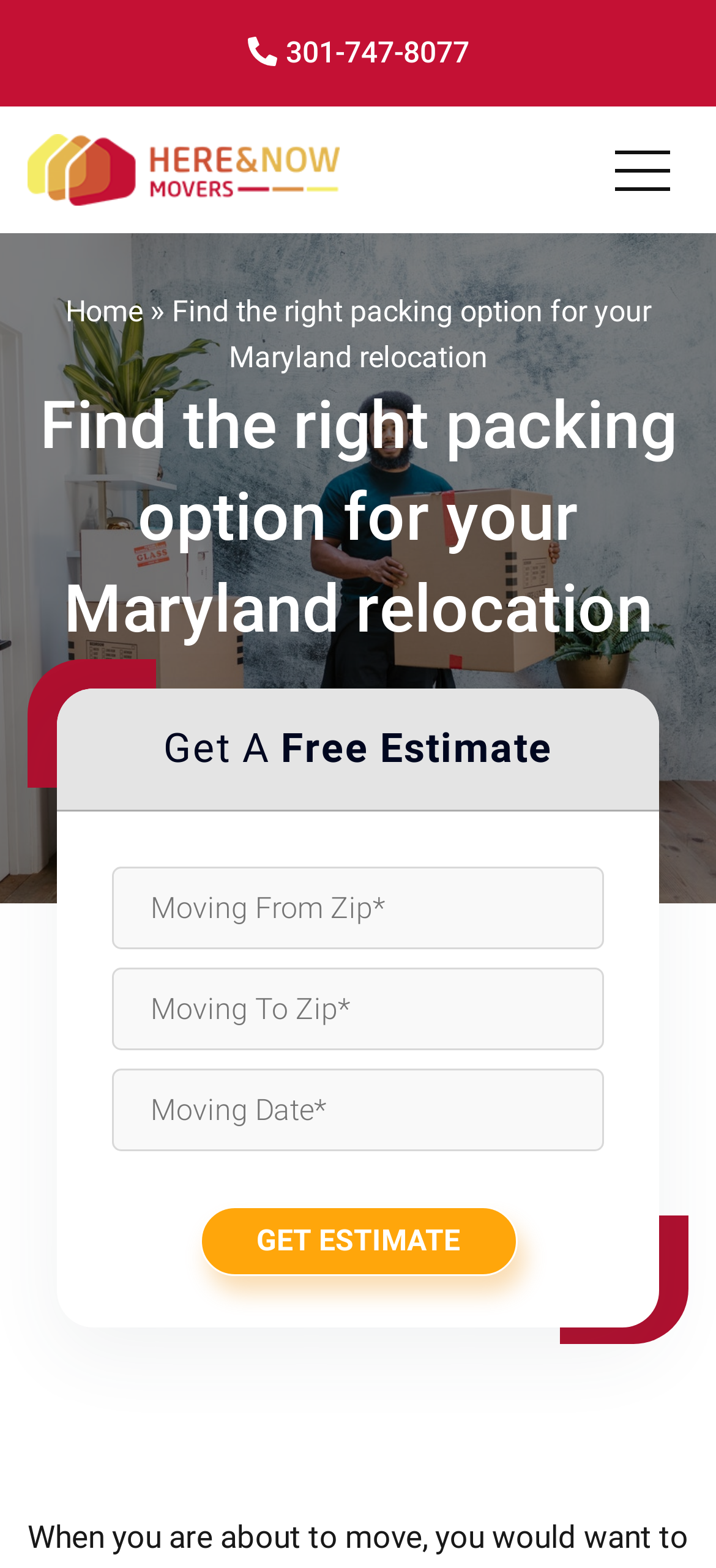What is the phone number to contact?
Answer with a single word or short phrase according to what you see in the image.

301-747-8077